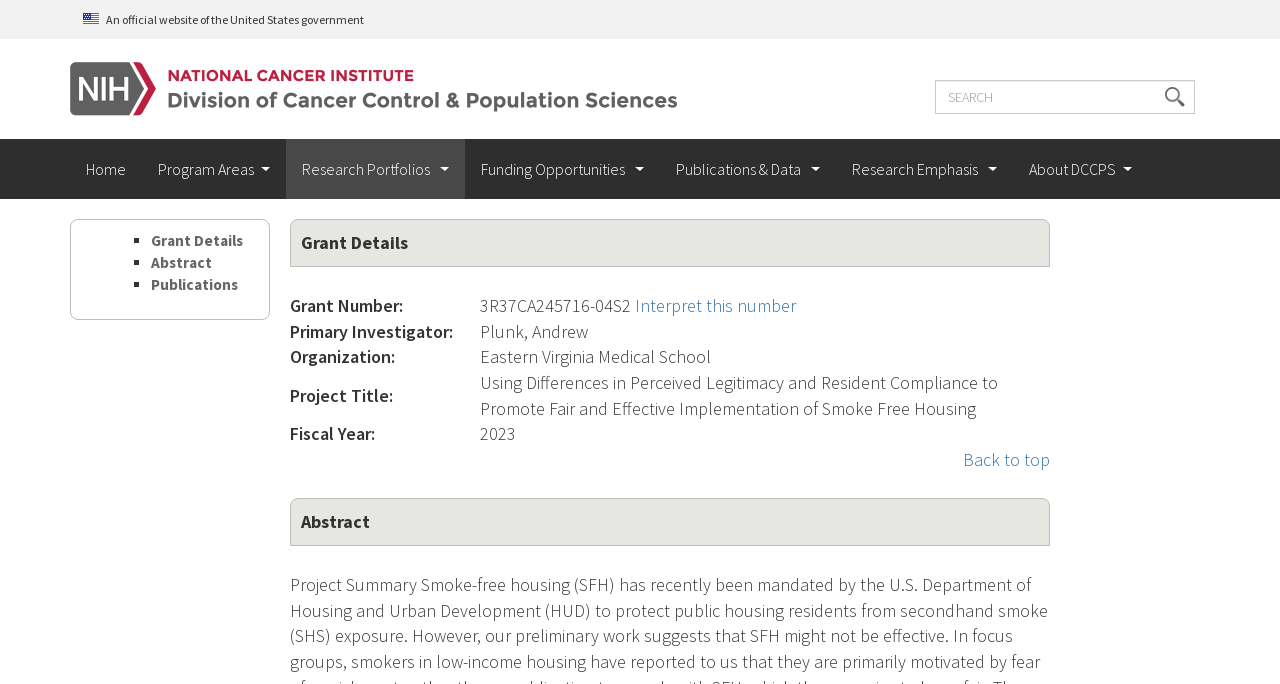Please specify the bounding box coordinates of the element that should be clicked to execute the given instruction: 'Read the 'Renovating Your Kitchen for Family Gatherings and Entertaining' post'. Ensure the coordinates are four float numbers between 0 and 1, expressed as [left, top, right, bottom].

None